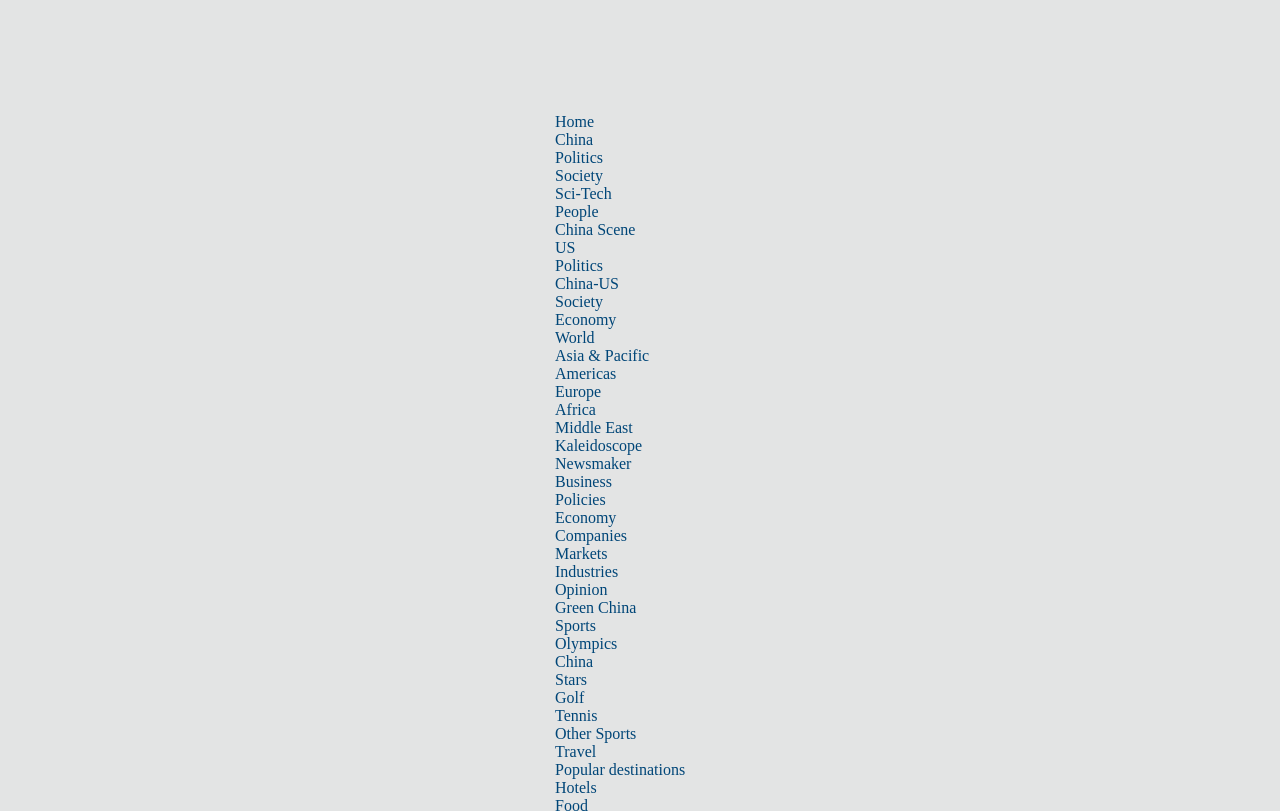What is the name of the website?
Answer with a single word or phrase by referring to the visual content.

chinadaily.com.cn